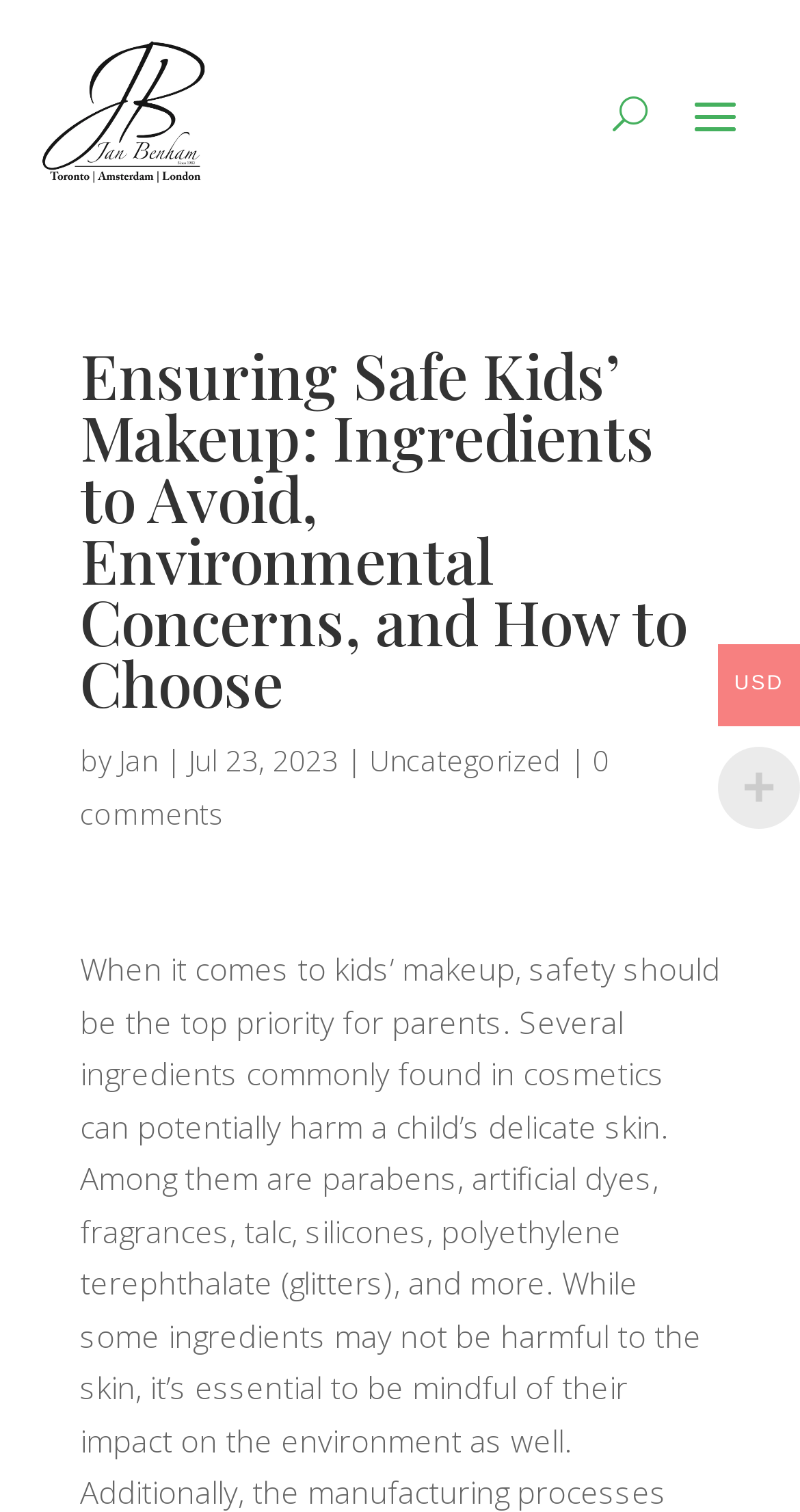When was the article published? From the image, respond with a single word or brief phrase.

Jul 23, 2023